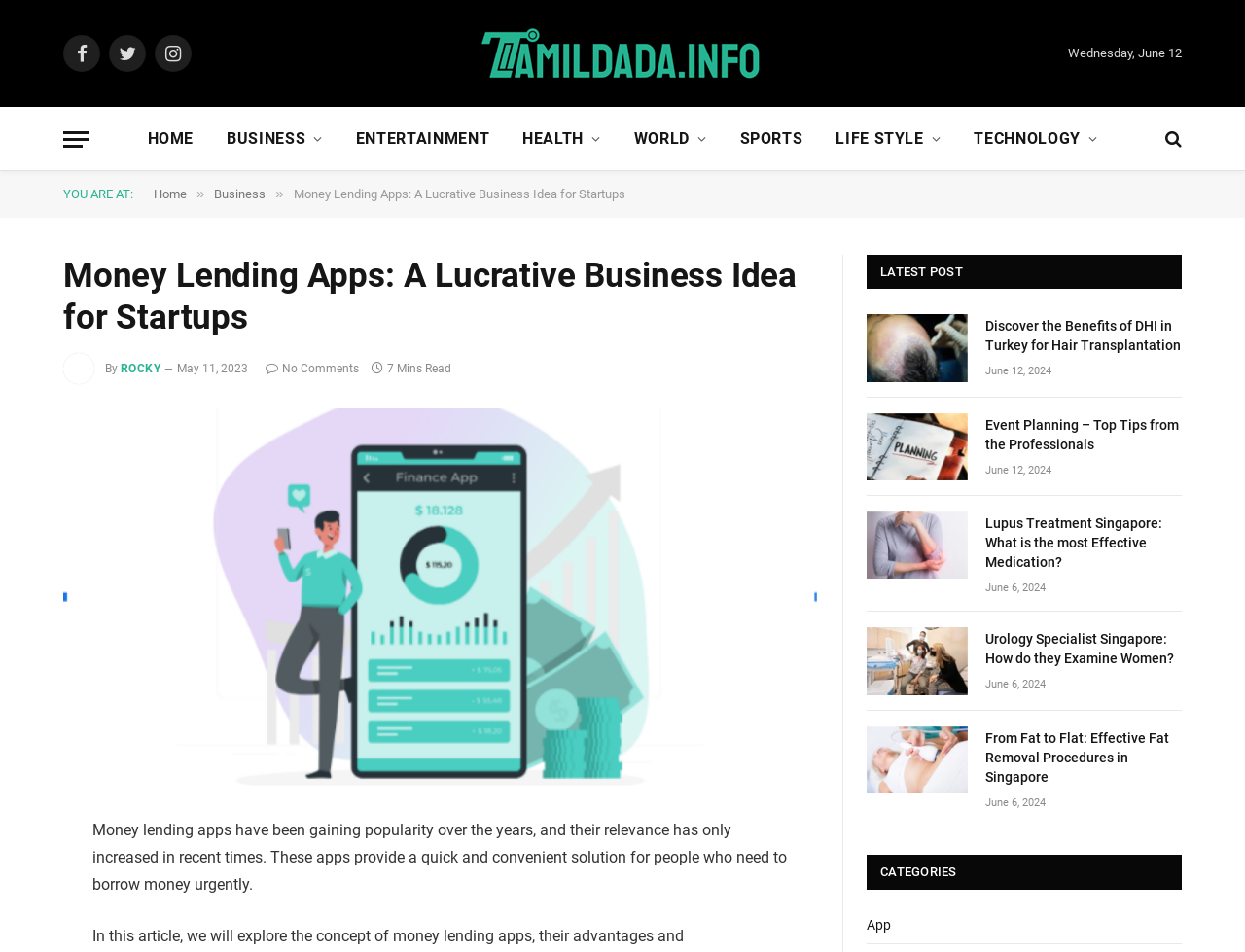Determine the bounding box coordinates of the element that should be clicked to execute the following command: "Share the article".

[0.008, 0.864, 0.039, 0.877]